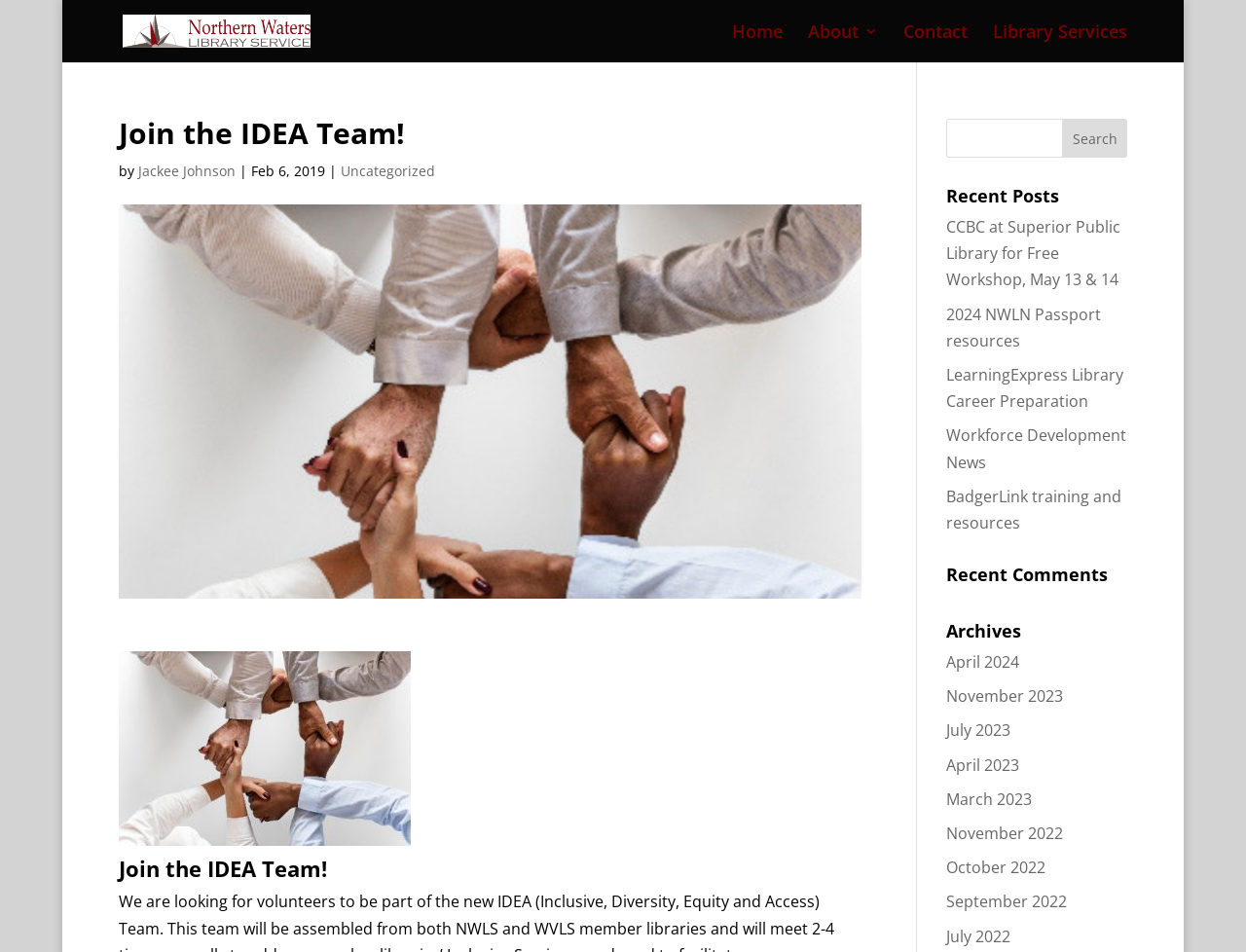Based on the visual content of the image, answer the question thoroughly: What is the date of the post 'Join the IDEA Team!'?

I found the answer by looking at the text below the heading 'Join the IDEA Team!', where it says 'Feb 6, 2019'. This indicates that the post was published on February 6, 2019.